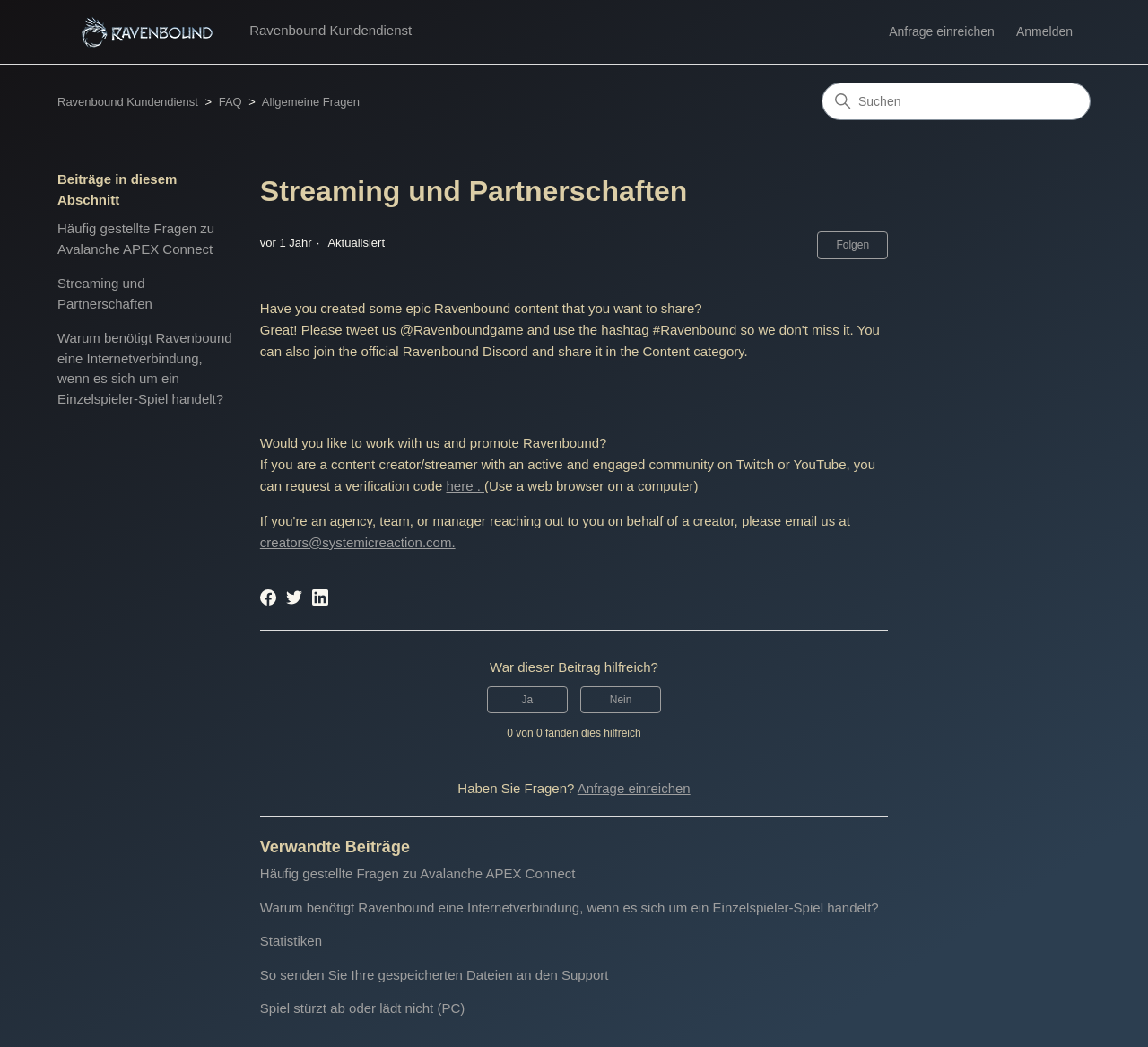Locate the bounding box coordinates of the area where you should click to accomplish the instruction: "go to the HOME page".

None